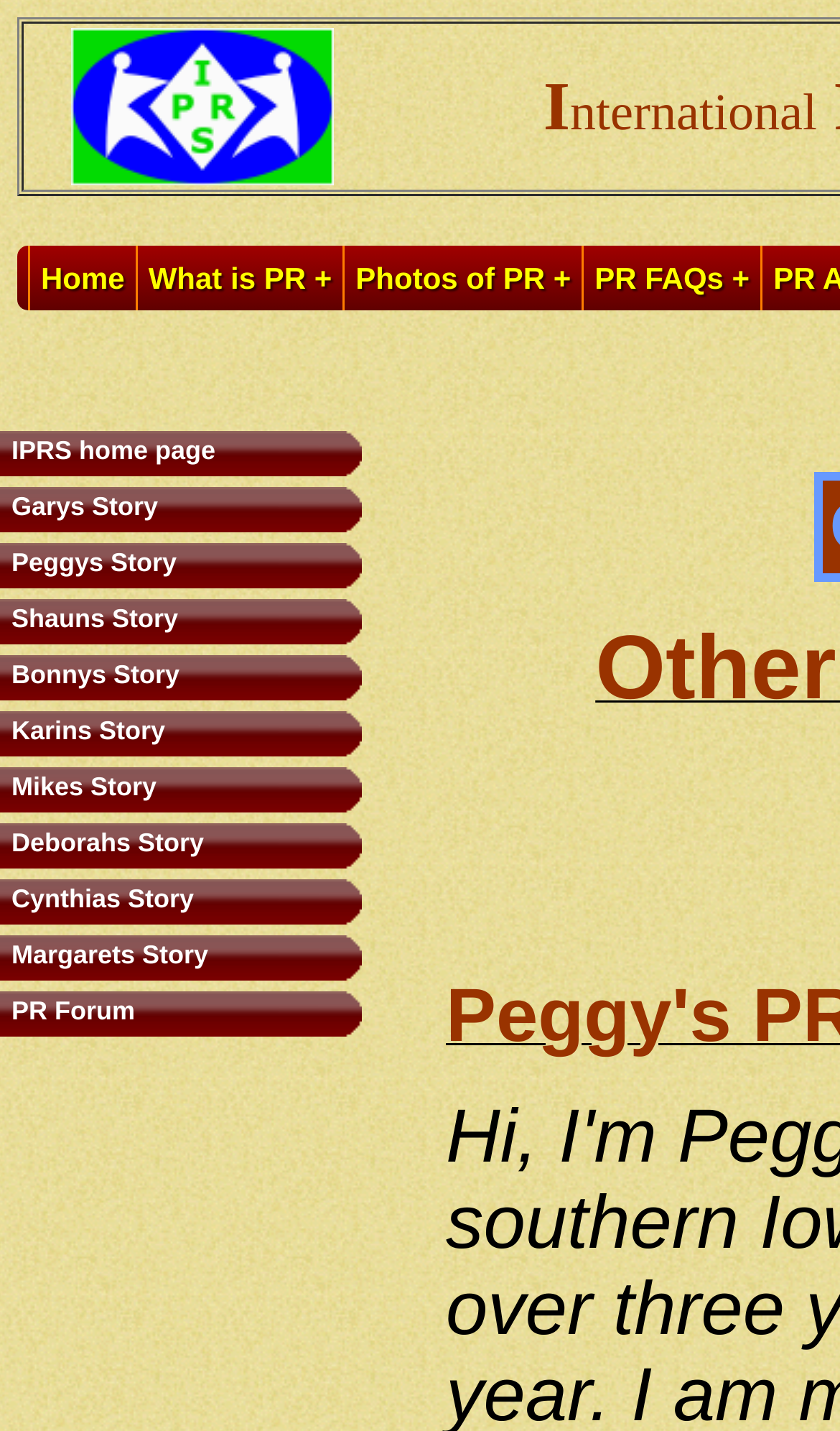Determine the bounding box coordinates of the clickable element to achieve the following action: 'view Garys Story'. Provide the coordinates as four float values between 0 and 1, formatted as [left, top, right, bottom].

[0.005, 0.343, 0.188, 0.364]